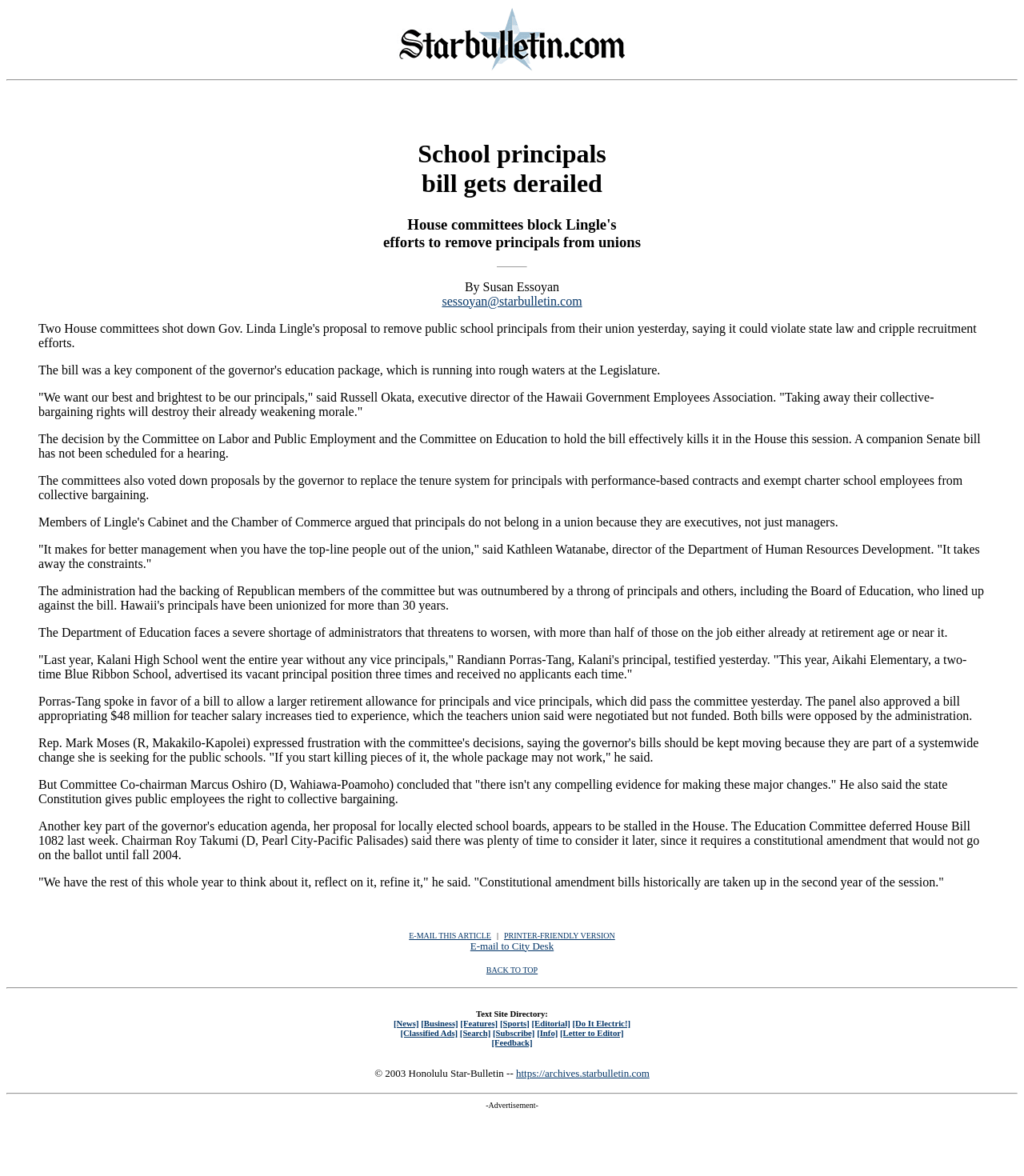Given the element description, predict the bounding box coordinates in the format (top-left x, top-left y, bottom-right x, bottom-right y). Make sure all values are between 0 and 1. Here is the element description: E-mail to City Desk

[0.459, 0.799, 0.541, 0.809]